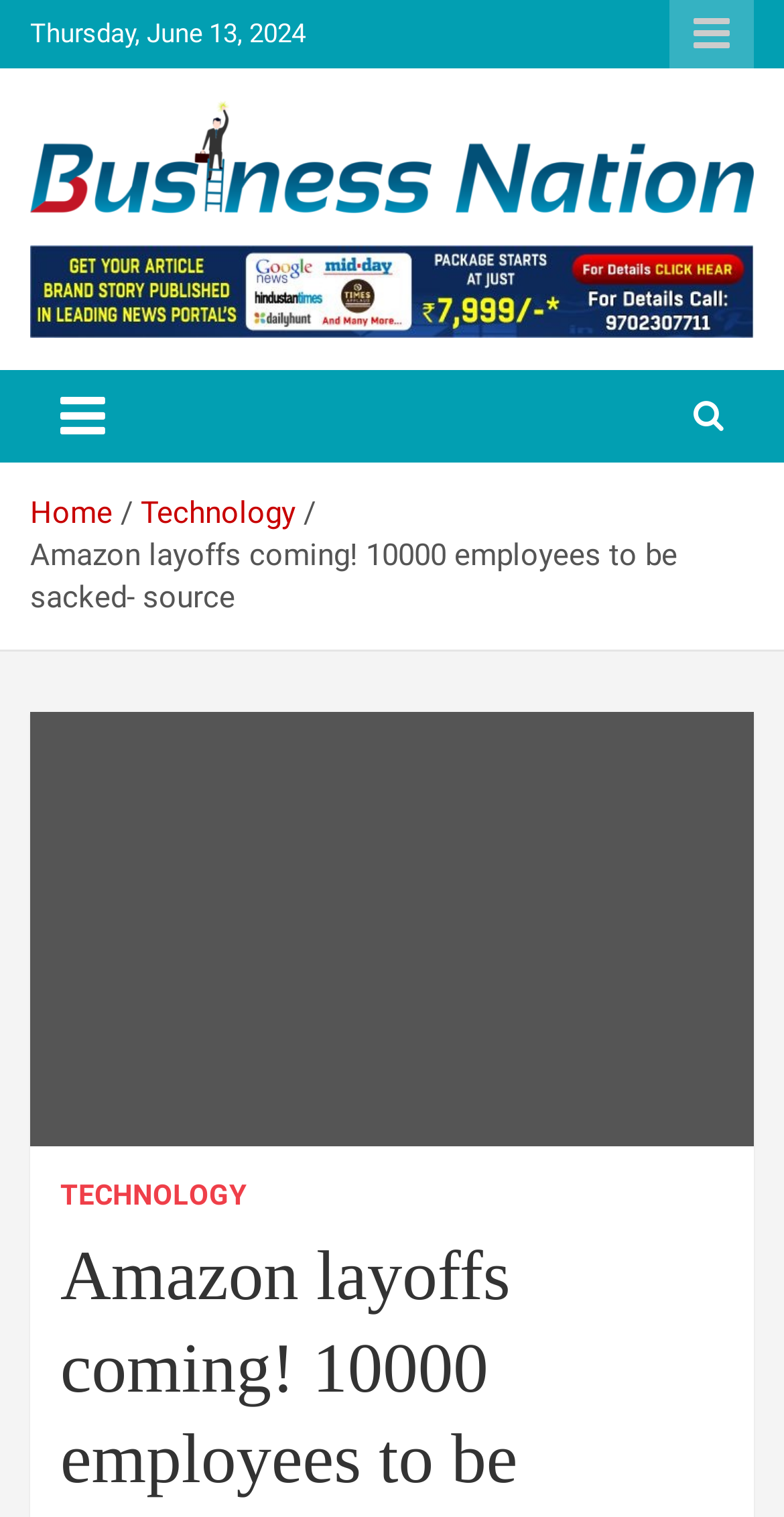How many links are present in the breadcrumbs navigation section?
Please provide a single word or phrase based on the screenshot.

2